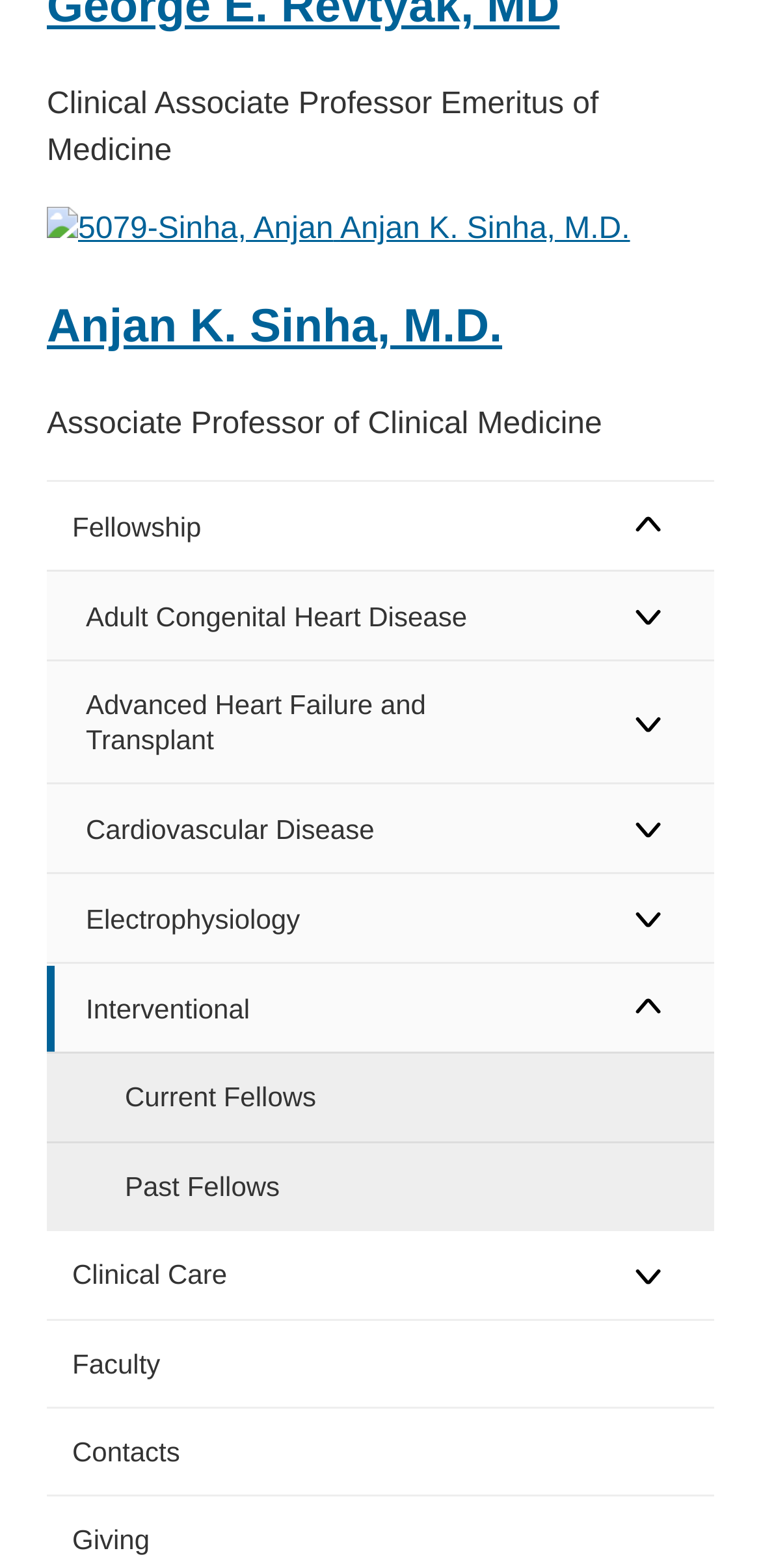Show the bounding box coordinates for the element that needs to be clicked to execute the following instruction: "Click on the link to view Anjan K. Sinha's profile". Provide the coordinates in the form of four float numbers between 0 and 1, i.e., [left, top, right, bottom].

[0.062, 0.136, 0.828, 0.157]